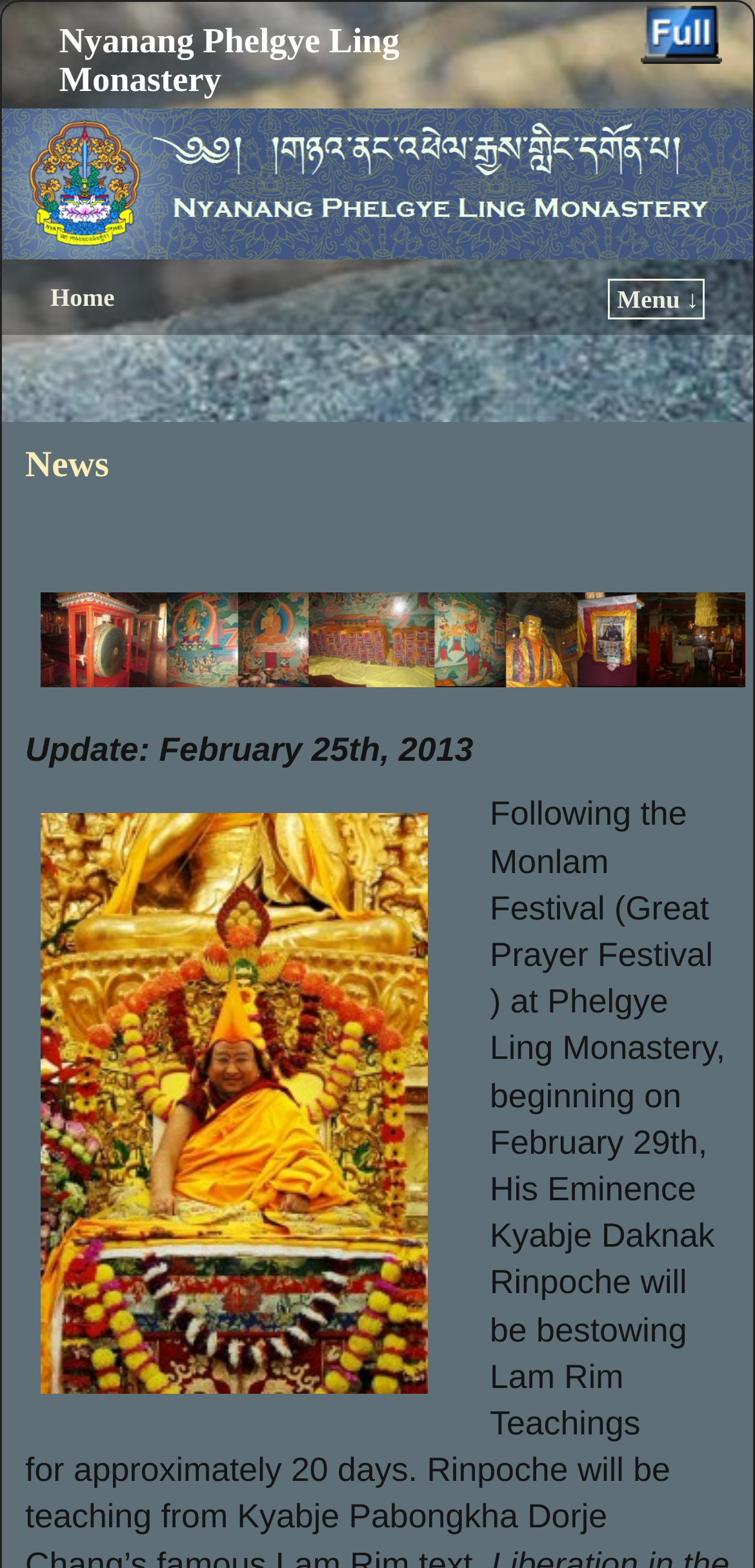Your task is to extract the text of the main heading from the webpage.

Nyanang Phelgye Ling Monastery